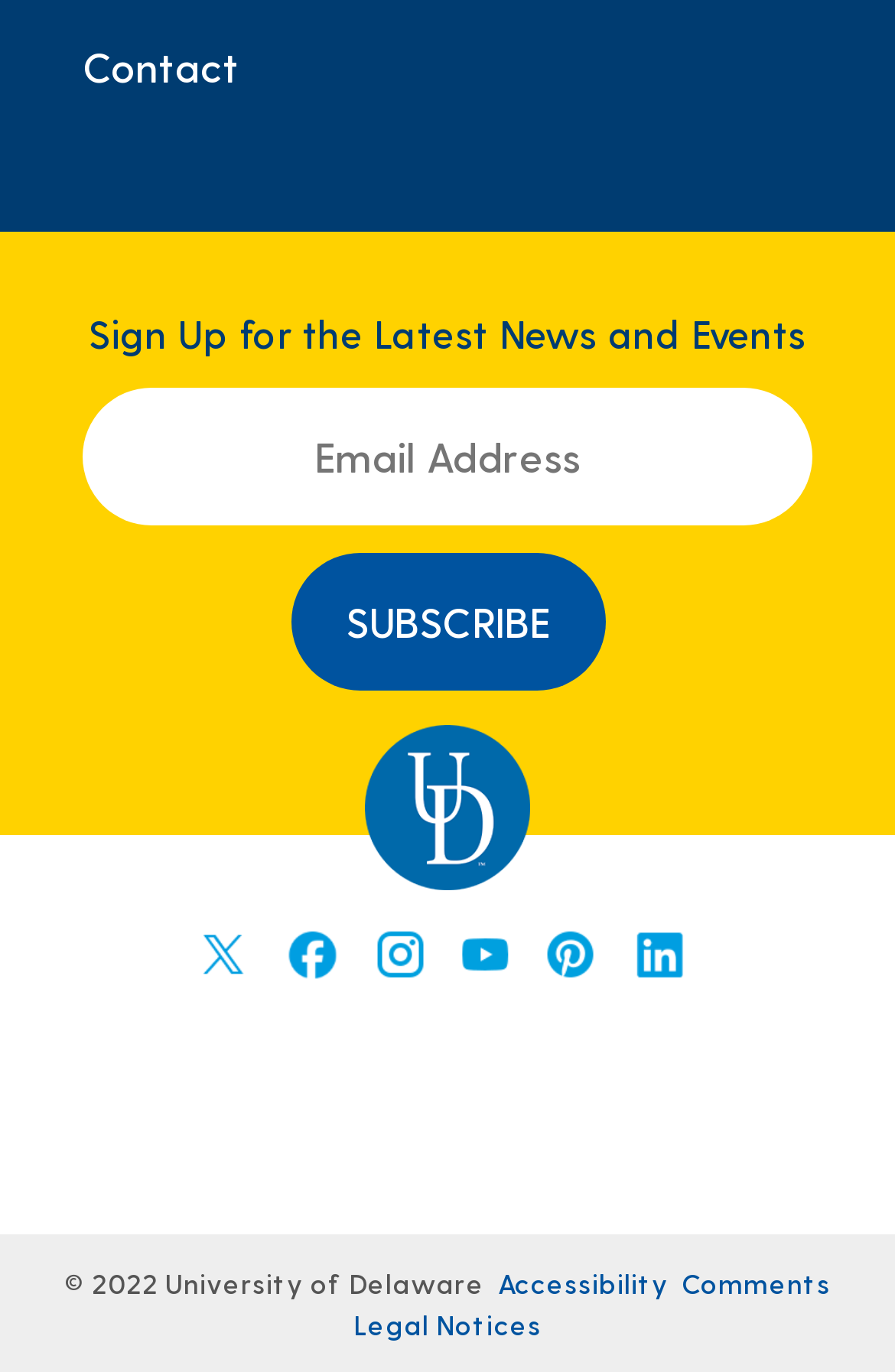What is the purpose of the textbox?
Give a single word or phrase answer based on the content of the image.

Email Address